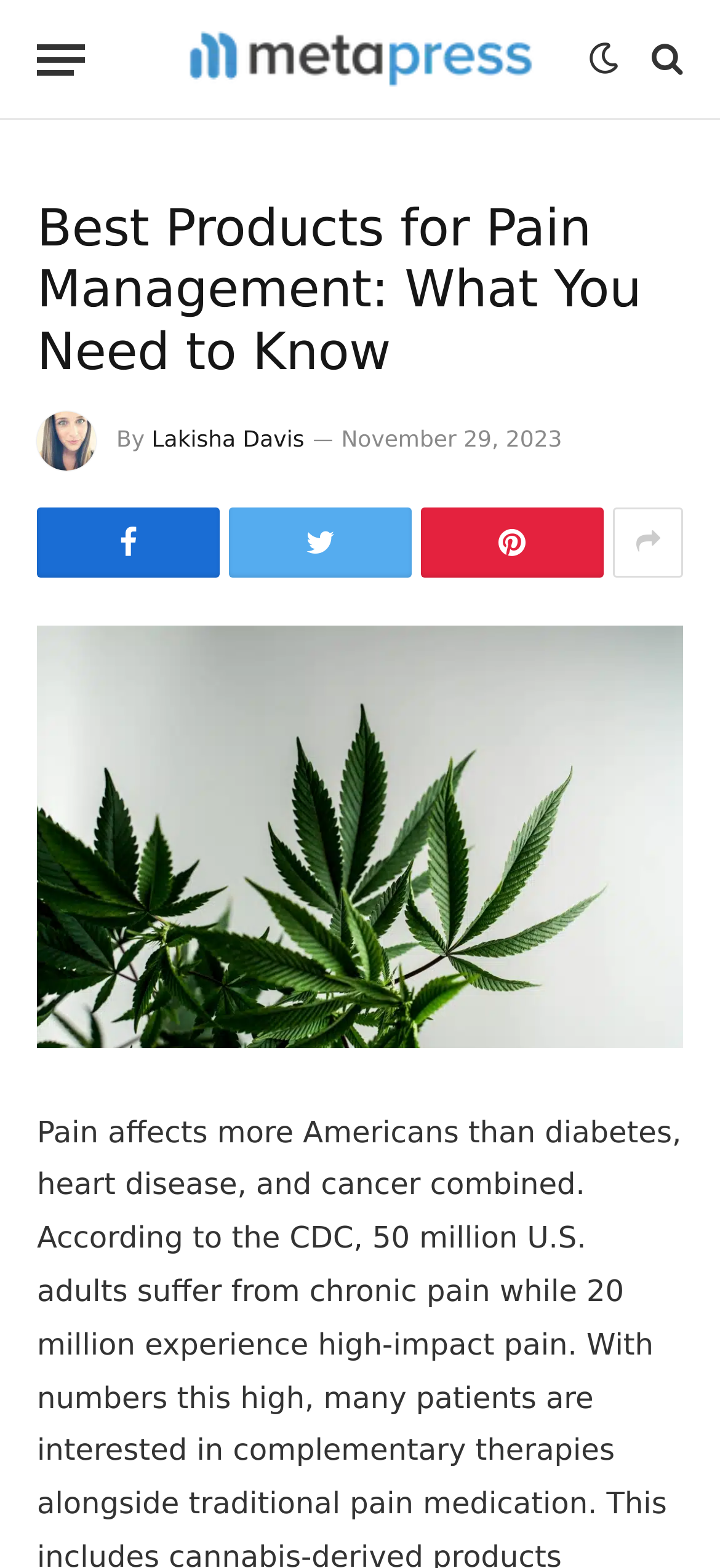Please identify the bounding box coordinates of the element I should click to complete this instruction: 'Visit Metapress website'. The coordinates should be given as four float numbers between 0 and 1, like this: [left, top, right, bottom].

[0.26, 0.008, 0.74, 0.067]